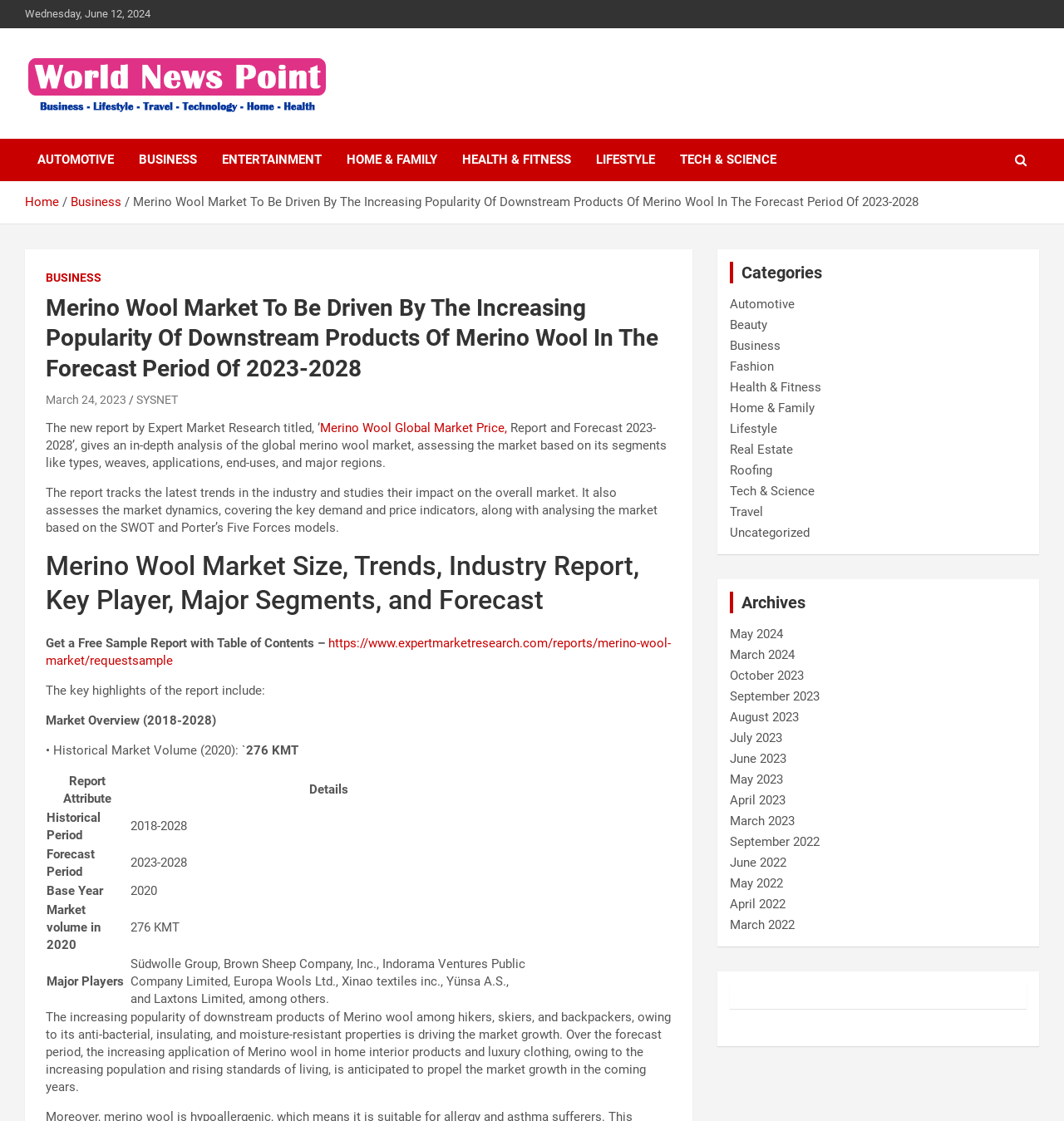Answer the question in a single word or phrase:
What is the forecast period of the report?

2023-2028